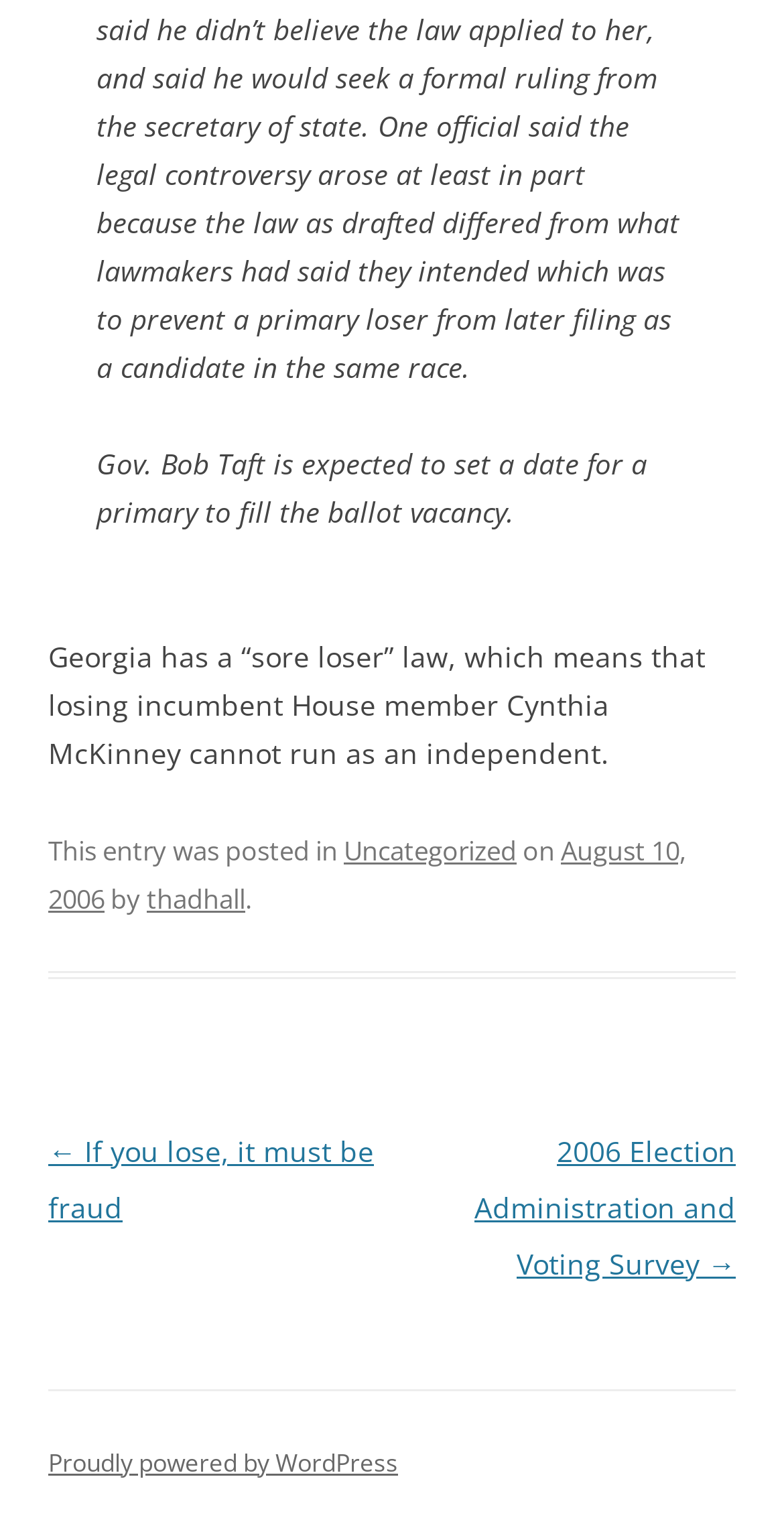Who wrote this post?
Provide a comprehensive and detailed answer to the question.

I found the answer by looking at the footer section of the webpage, where it says 'This entry was posted in... by thadhall'.